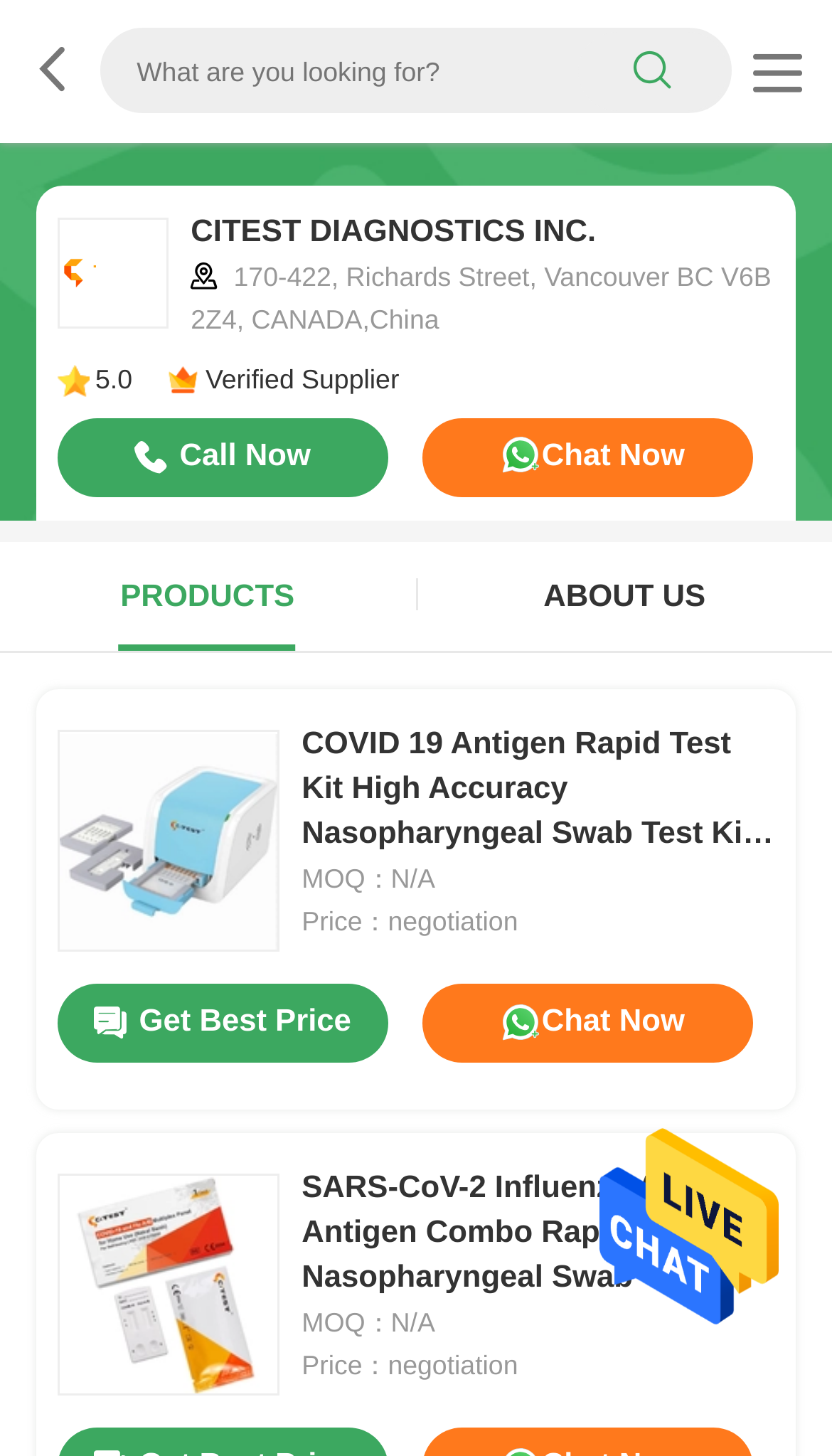Find the bounding box coordinates of the UI element according to this description: "parent_node: CITEST DIAGNOSTICS INC.".

[0.069, 0.149, 0.203, 0.226]